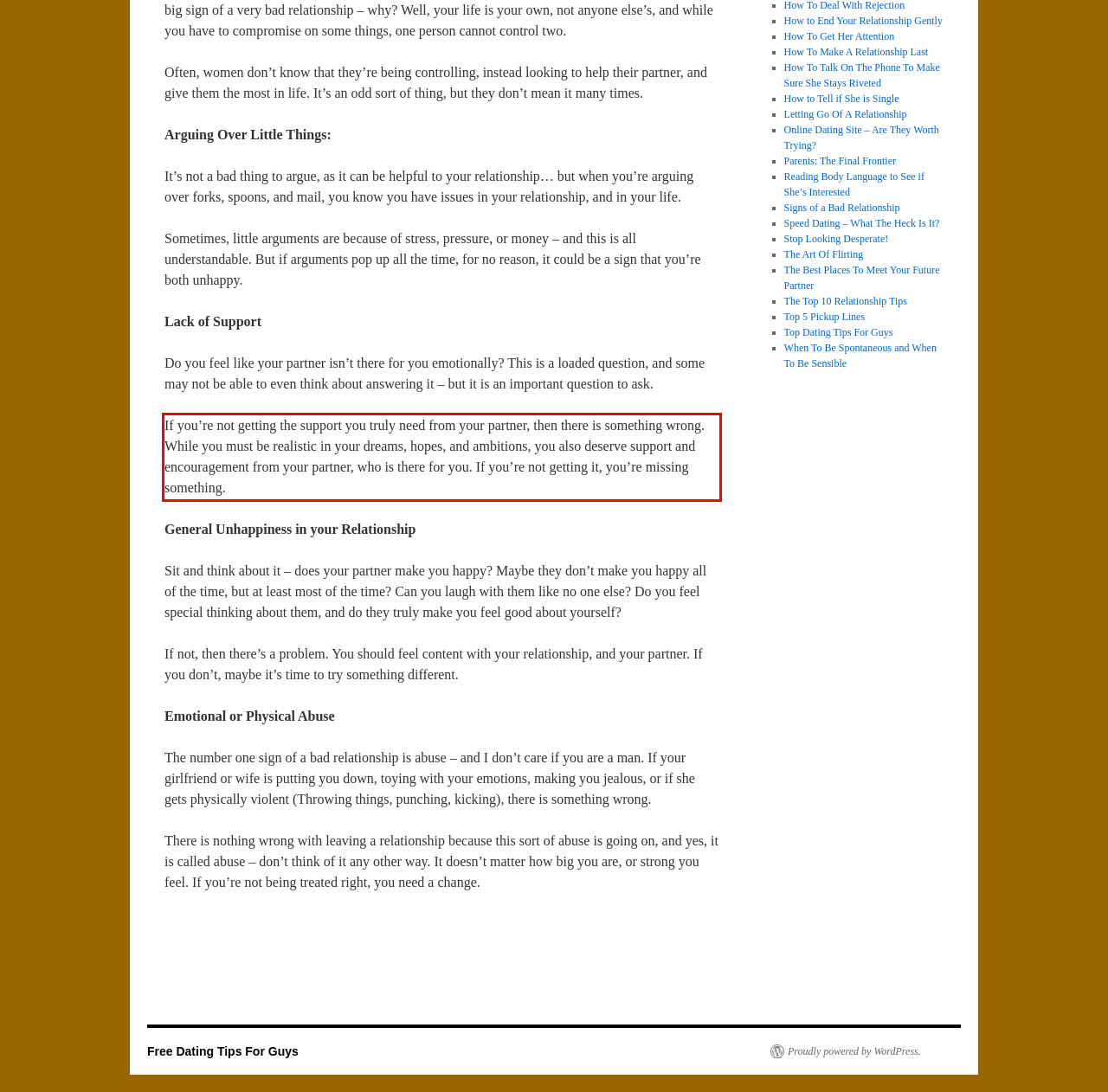By examining the provided screenshot of a webpage, recognize the text within the red bounding box and generate its text content.

If you’re not getting the support you truly need from your partner, then there is something wrong. While you must be realistic in your dreams, hopes, and ambitions, you also deserve support and encouragement from your partner, who is there for you. If you’re not getting it, you’re missing something.